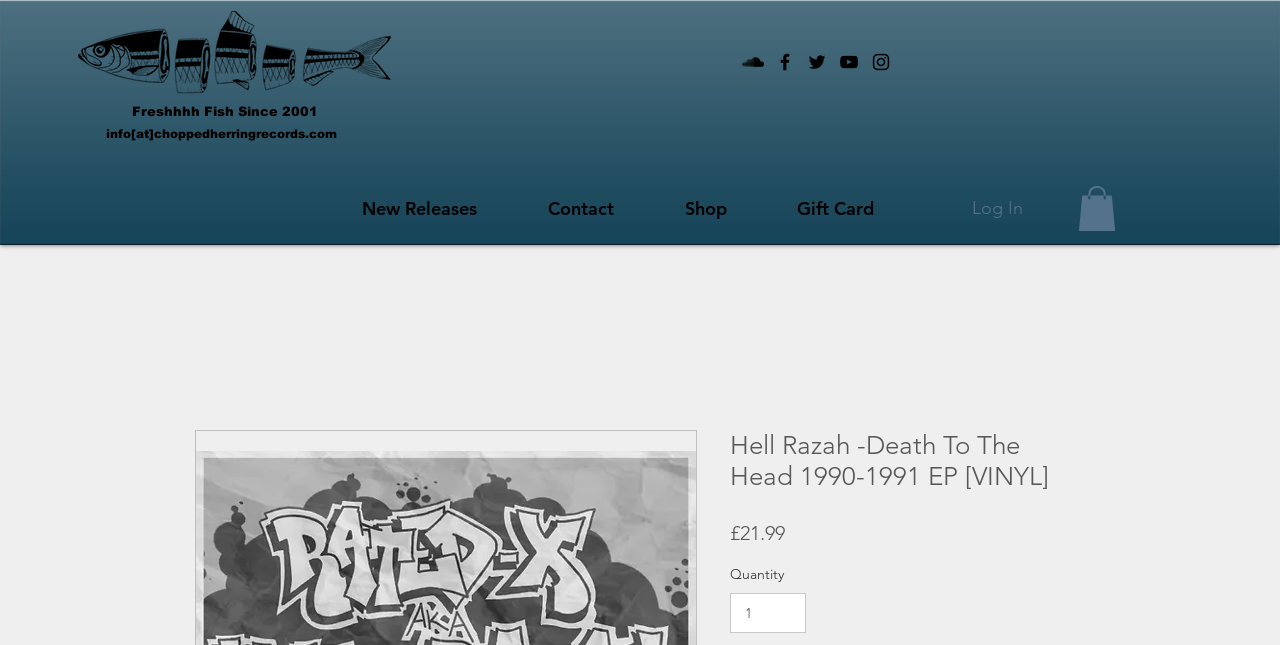Provide a thorough summary of the webpage.

This webpage appears to be an online store selling vinyl records, specifically featuring the "Hell Razah -Death To The Head 1990-1991 EP [VINYL]" product. 

At the top left corner, there is a logo image of "chopped herring tat art" and two headings, "Freshhhh Fish Since 2001" and "info[at]choppedherringrecords.com", which seem to be the brand name and contact information of the store.

On the top right side, there is a social bar with five links to the store's social media profiles, including SoundCloud, Facebook, Twitter, YouTube, and Instagram, each represented by a black icon.

Below the social bar, there is a navigation menu with links to "New Releases", "Contact", "Shop", and "Gift Card" sections of the website.

On the top right corner, there are two buttons, "Log In" and another button with no text, which may be a cart or account icon.

The main content of the page is dedicated to the product, with a heading "Hell Razah -Death To The Head 1990-1991 EP [VINYL]" and a price tag of "£21.99". There is also a section to select the quantity of the product, with a spin button to adjust the value between 1 and 99999.